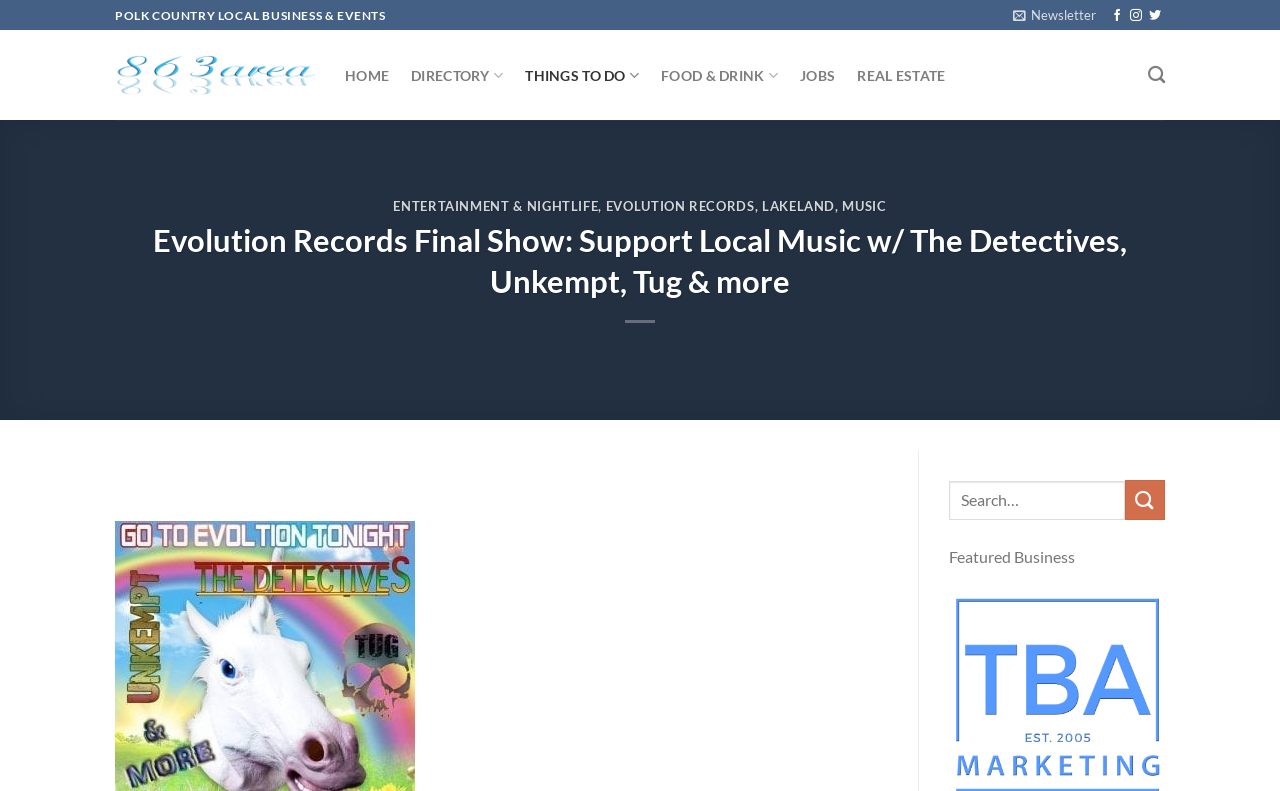Please examine the image and answer the question with a detailed explanation:
What type of business is featured?

The webpage is about Evolution Records, which is a local music business. The heading 'Evolution Records Final Show: Support Local Music w/ The Detectives, Unkempt, Tug & more' and the category 'ENTERTAINMENT & NIGHTLIFE' suggest that the business is related to music.